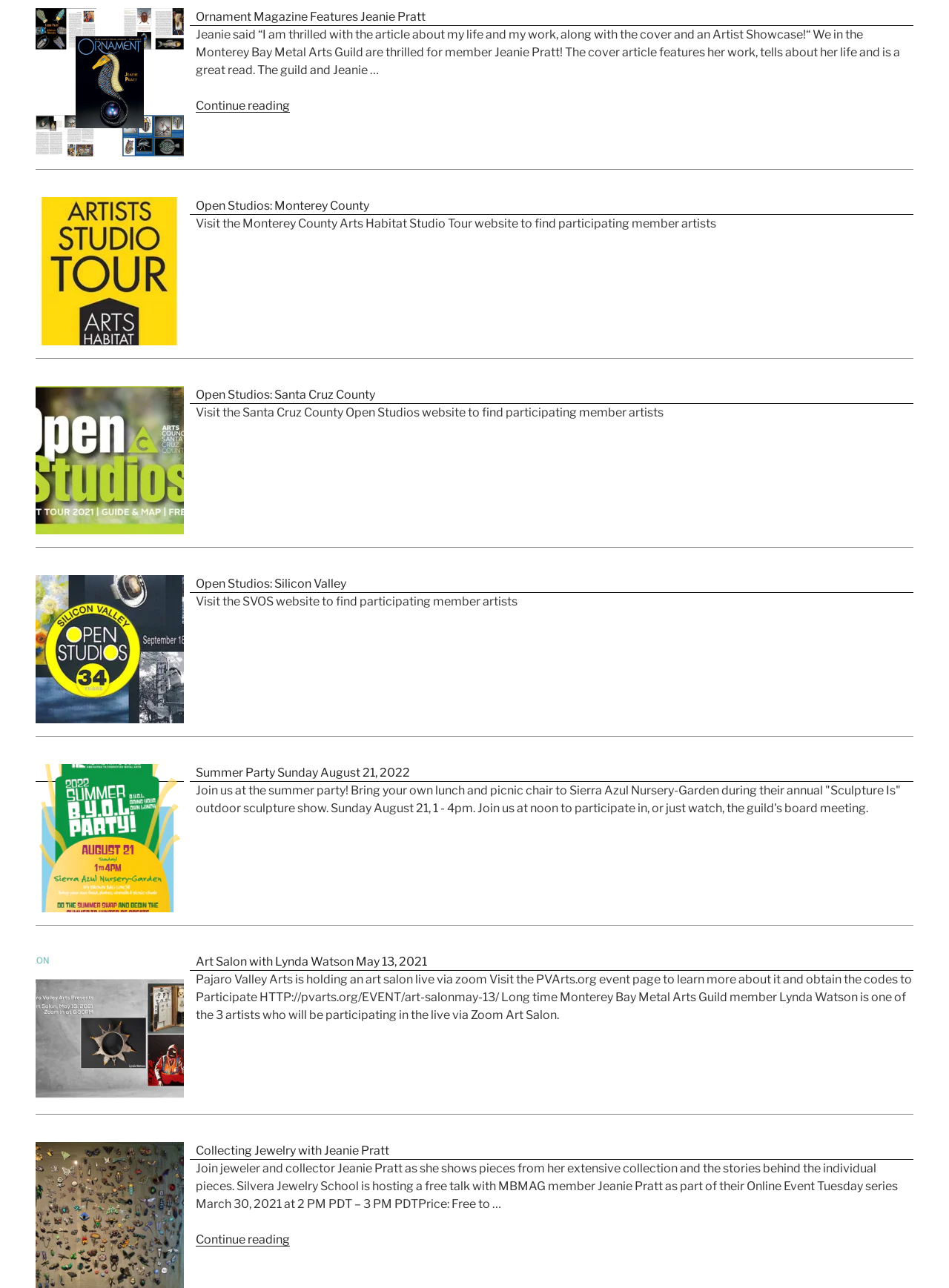What is the theme of the image with a sun, a blue sky, and details of the summer party?
Using the visual information, respond with a single word or phrase.

Summer Party